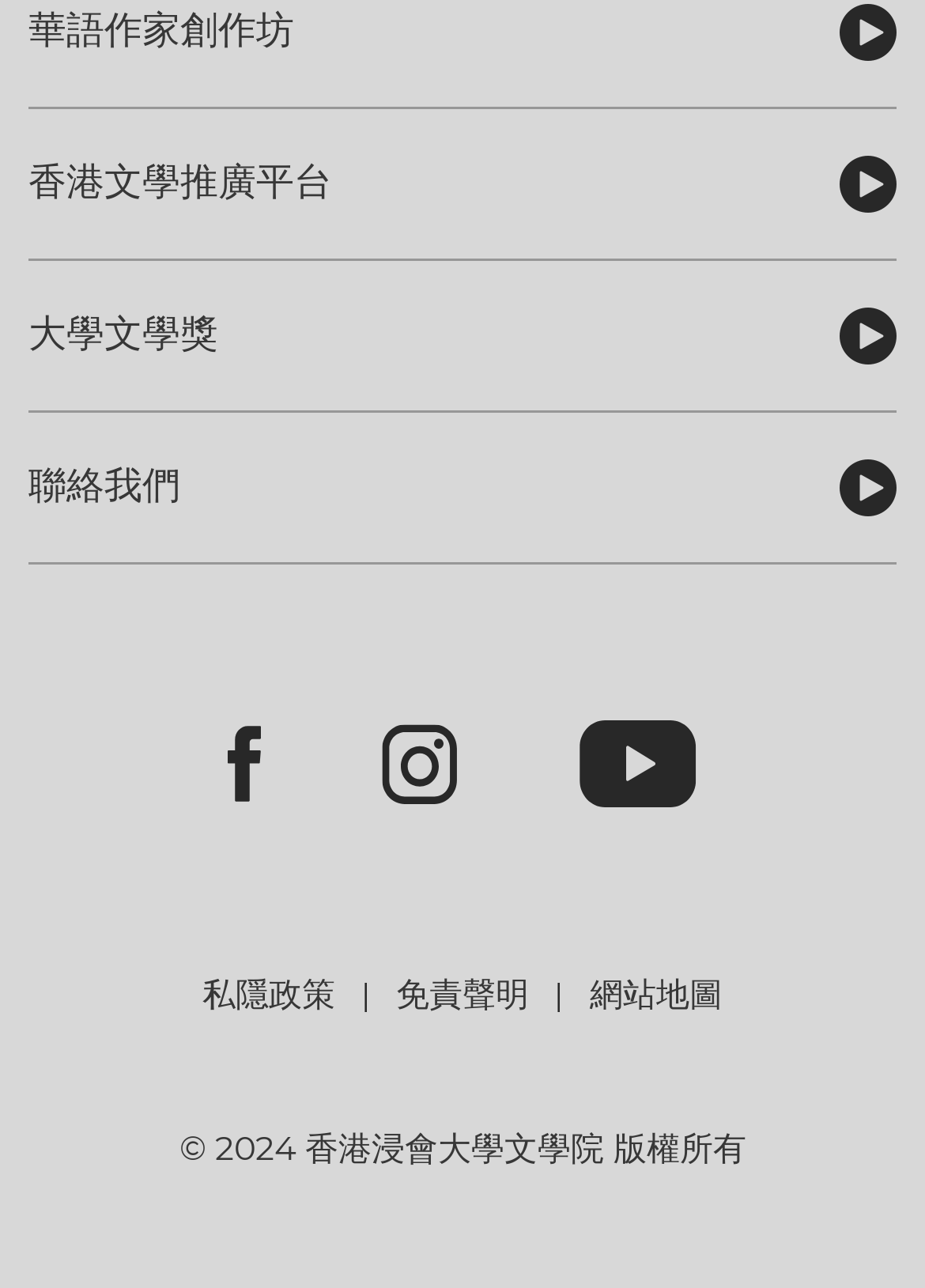Kindly determine the bounding box coordinates for the area that needs to be clicked to execute this instruction: "contact us".

[0.031, 0.321, 0.969, 0.439]